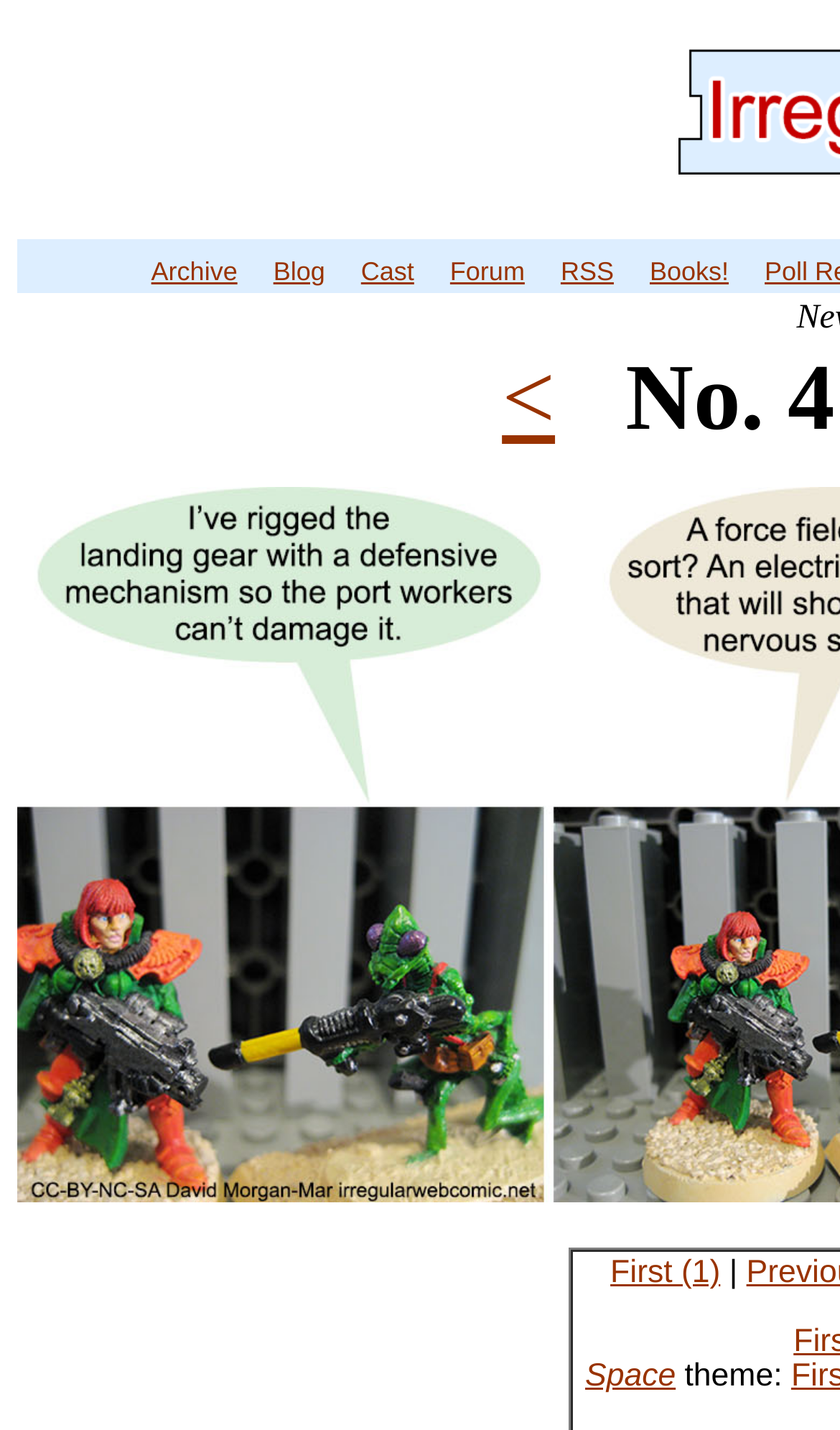What is the function of the '<' link?
Look at the image and answer with only one word or phrase.

Previous page